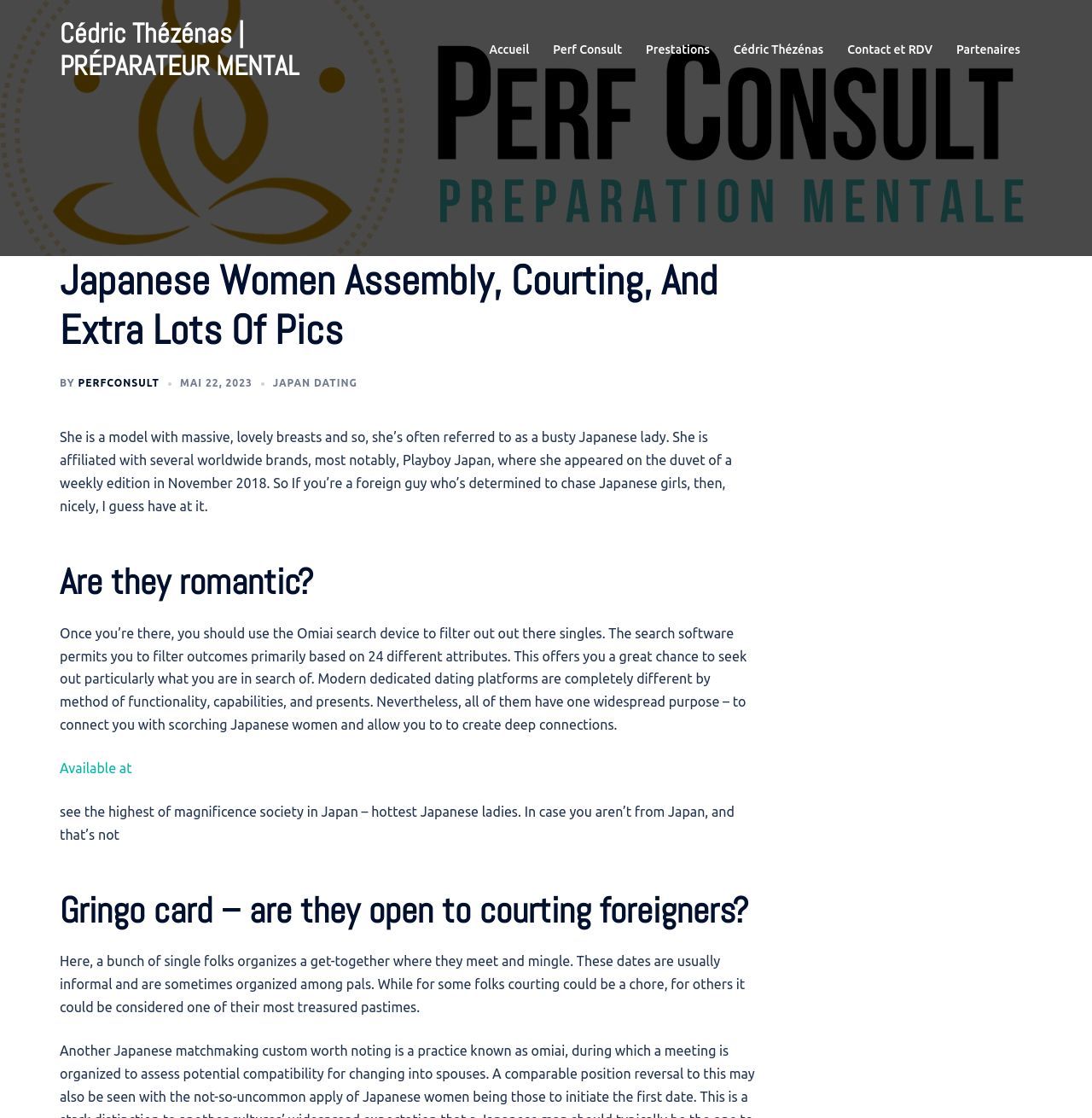What is the profession of the Japanese woman mentioned?
Please answer the question with a detailed response using the information from the screenshot.

Based on the text, it is mentioned that 'She is a model with massive, lovely breasts and so, she’s often referred to as a busty Japanese lady.' This indicates that the Japanese woman mentioned is a model.